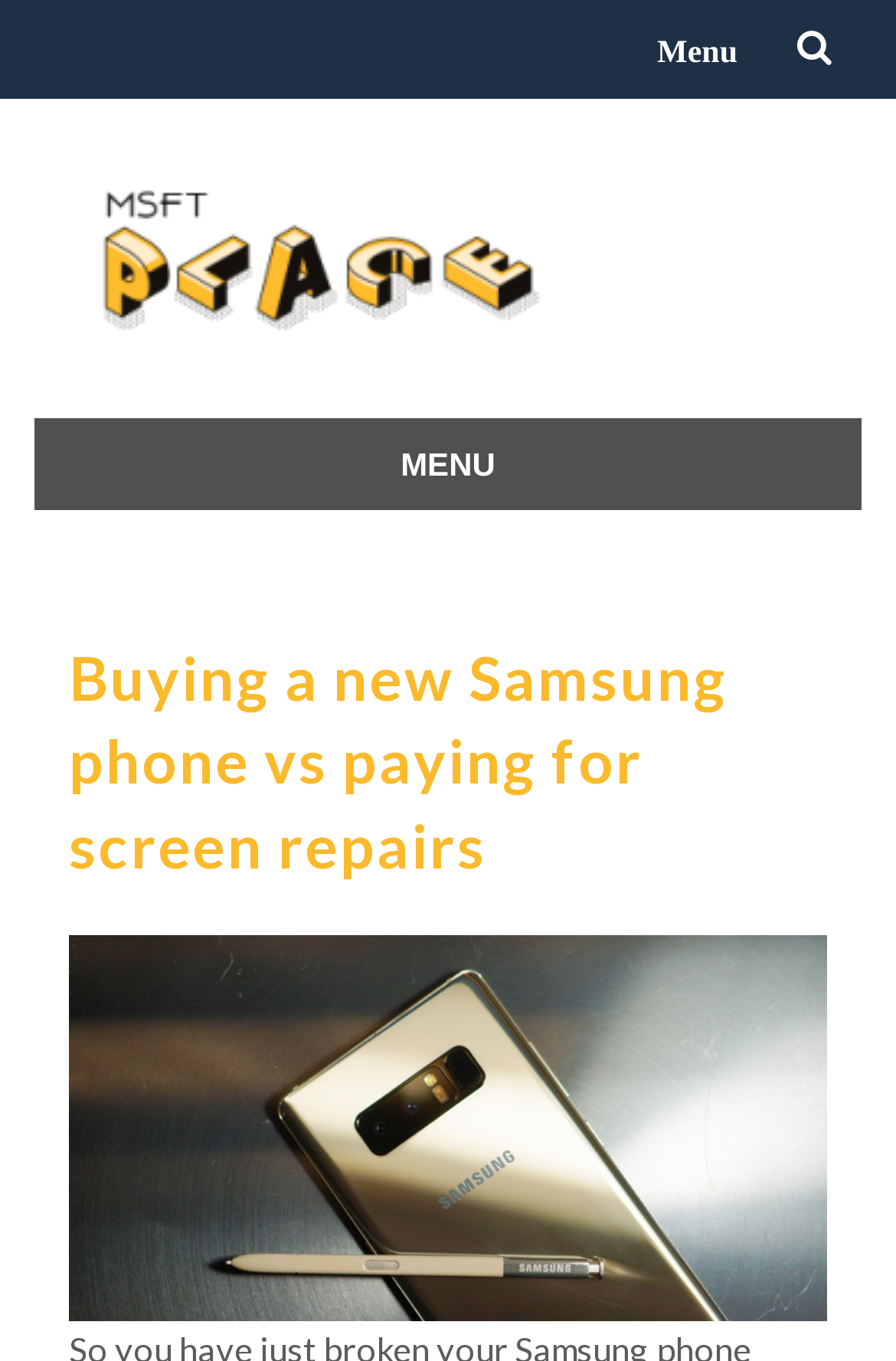Explain the webpage in detail, including its primary components.

The webpage is about deciding whether to buy a new Samsung phone or repair the screen. At the top right corner, there are two buttons: a search button with a magnifying glass icon and a menu button labeled "Menu". Below these buttons, there is a layout table that spans the entire width of the page. Within this table, there is a link to "MSFT Place" accompanied by an image of the same name, positioned near the top left corner.

Further down, there is another menu button labeled "MENU" at the top right corner, and a "Skip to content" link at the top left corner. The main content of the page starts with a heading that summarizes the topic: "Buying a new Samsung phone vs paying for screen repairs". Below the heading, there is a figure that takes up most of the page's width, likely an image or graphic related to the topic.